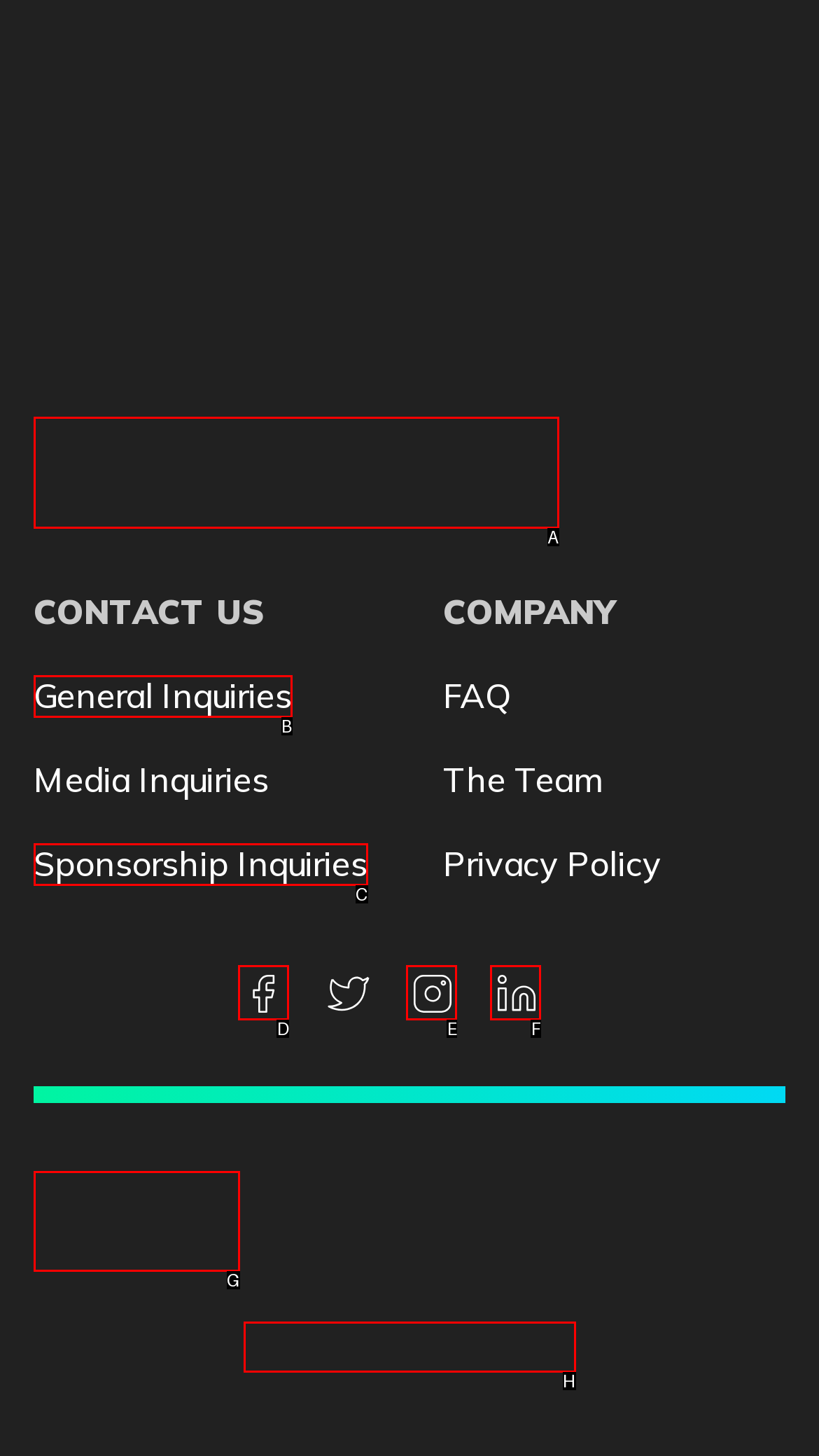Pick the option that corresponds to: aria-label="Tech Shake"
Provide the letter of the correct choice.

G